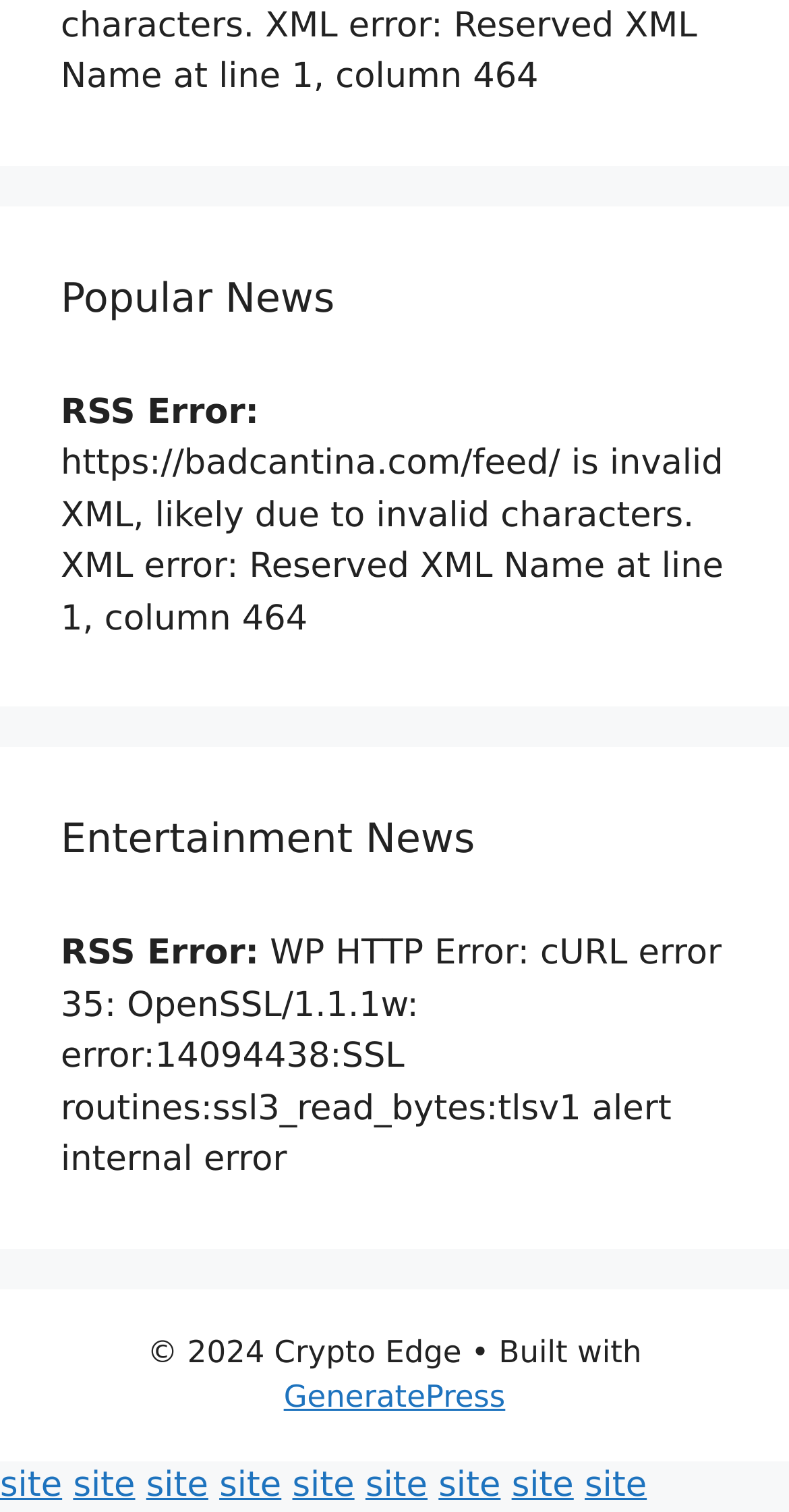How many sections are there on the webpage?
Provide a well-explained and detailed answer to the question.

I identified two complementary elements with headings 'Popular News' and 'Entertainment News', indicating that there are 2 sections on the webpage.